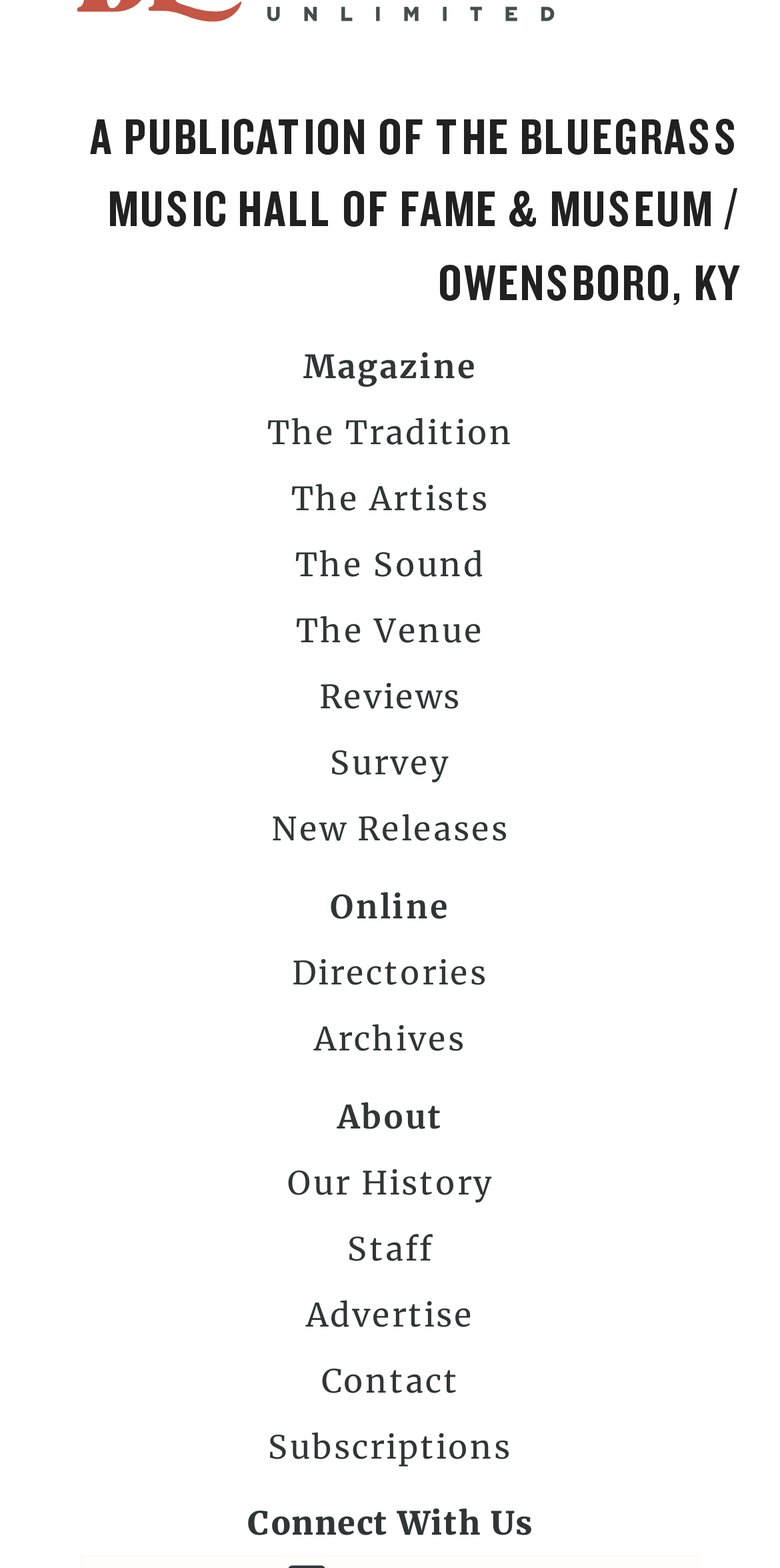What is the purpose of the Online Menu? Based on the screenshot, please respond with a single word or phrase.

To access online content